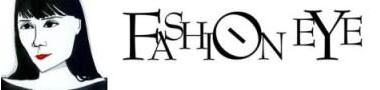Describe the image thoroughly.

The image showcases the logo of "Fashion Eye," prominently featuring an artistic representation of a woman's face alongside the stylized text. The woman's features, including her dark hair and red lips, evoke a chic and fashionable aesthetic, encapsulating the essence of the brand. The typography of "Fashion Eye" is unique, with creatively manipulated letters that reflect a contemporary and artistic approach to fashion. This logo serves as a visual identity for the brand, aligning with its focus on beauty and style, and is likely to engage audiences interested in fashion trends and tips.